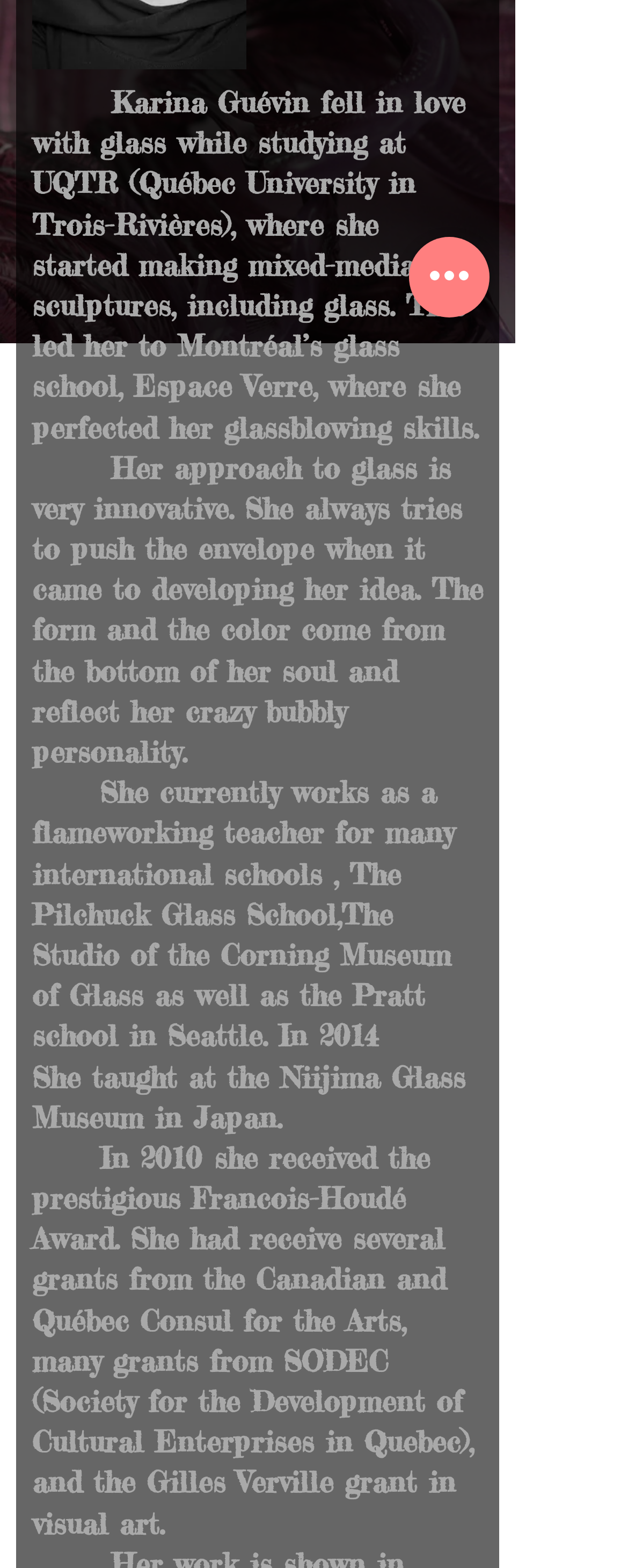Predict the bounding box coordinates for the UI element described as: "aria-label="Actions rapides"". The coordinates should be four float numbers between 0 and 1, presented as [left, top, right, bottom].

[0.651, 0.151, 0.779, 0.202]